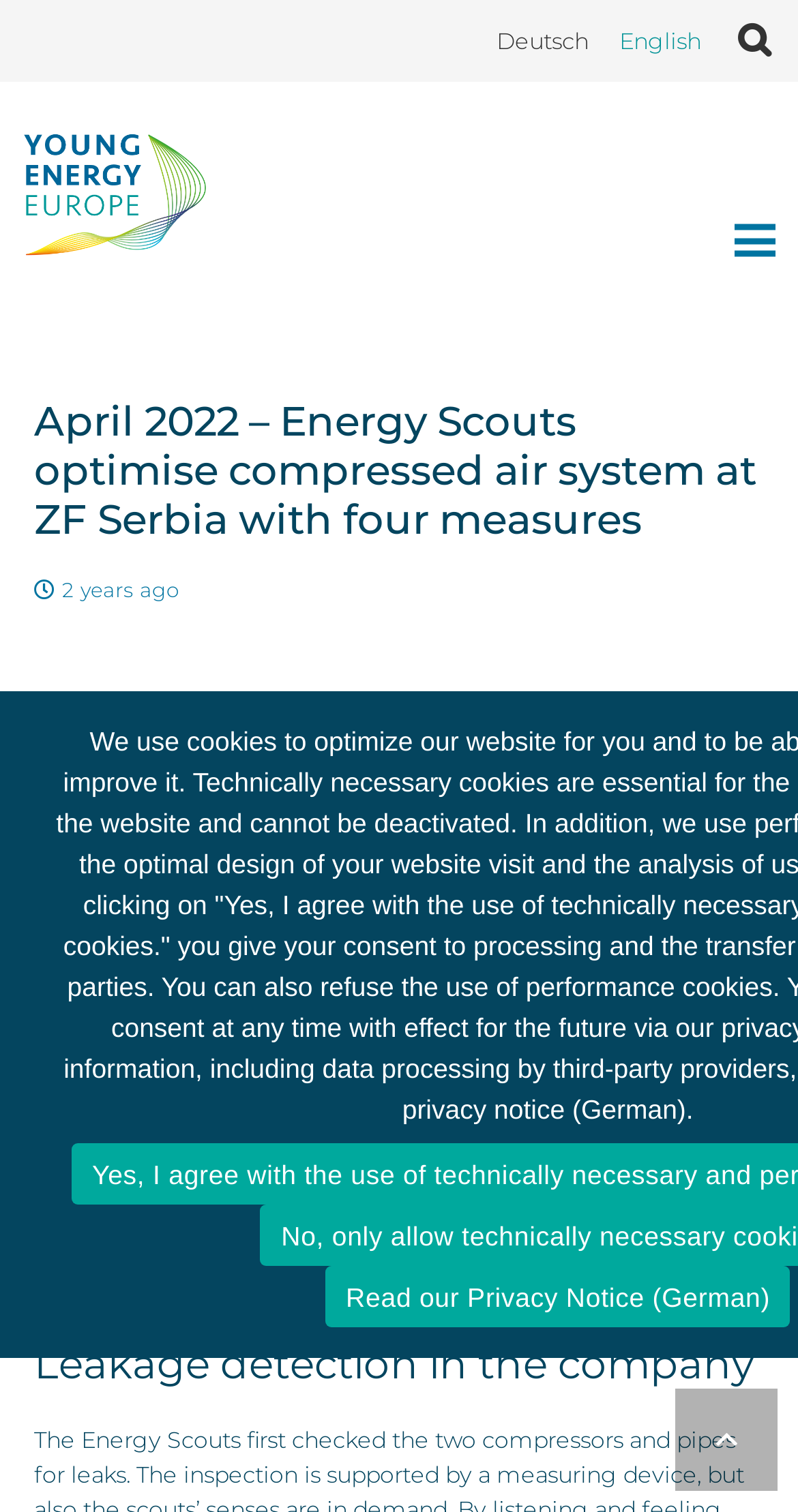What is the name of the company mentioned in the article?
Look at the image and answer the question with a single word or phrase.

ZF Group